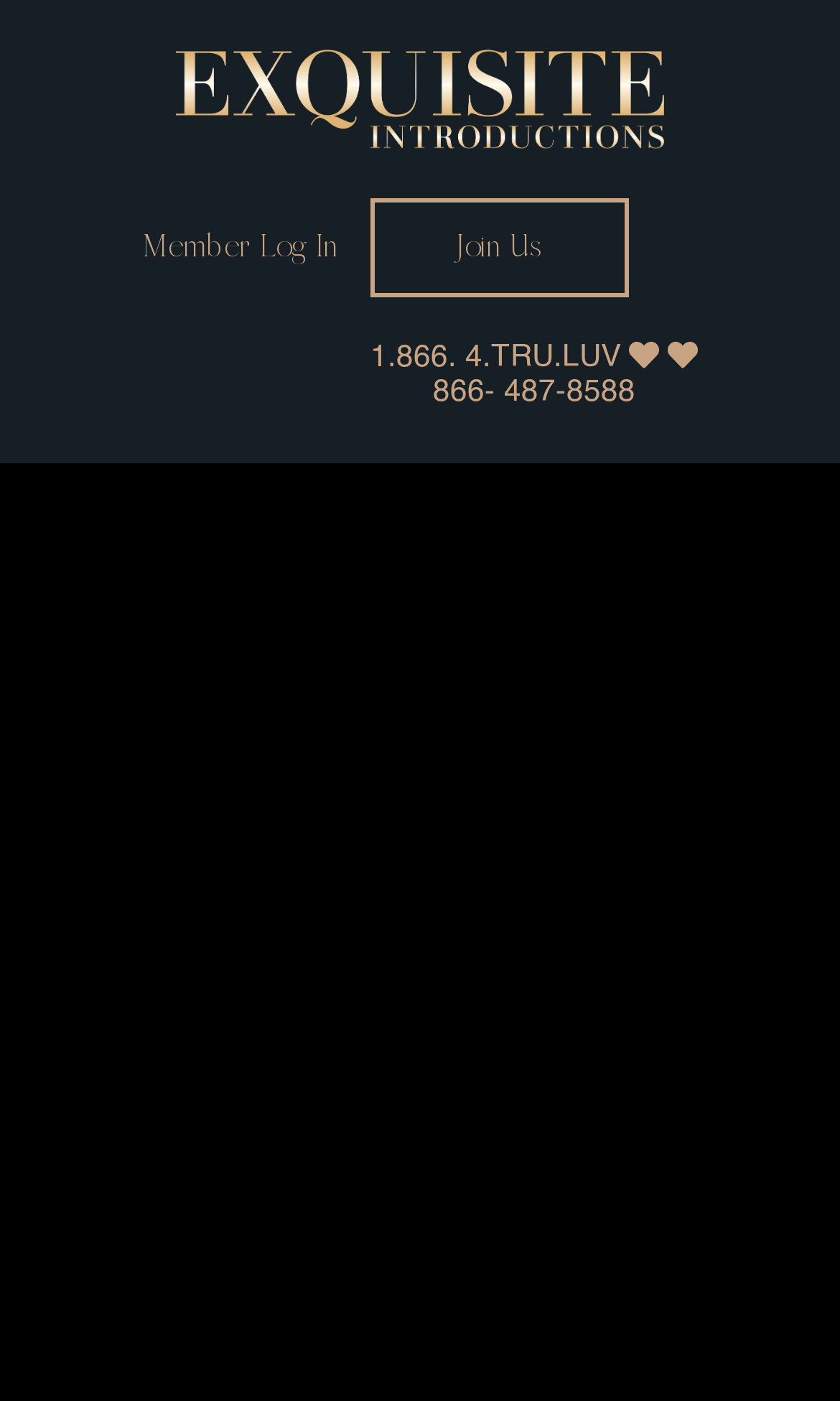Use a single word or phrase to answer the following:
How many links are in the top section of the webpage?

3